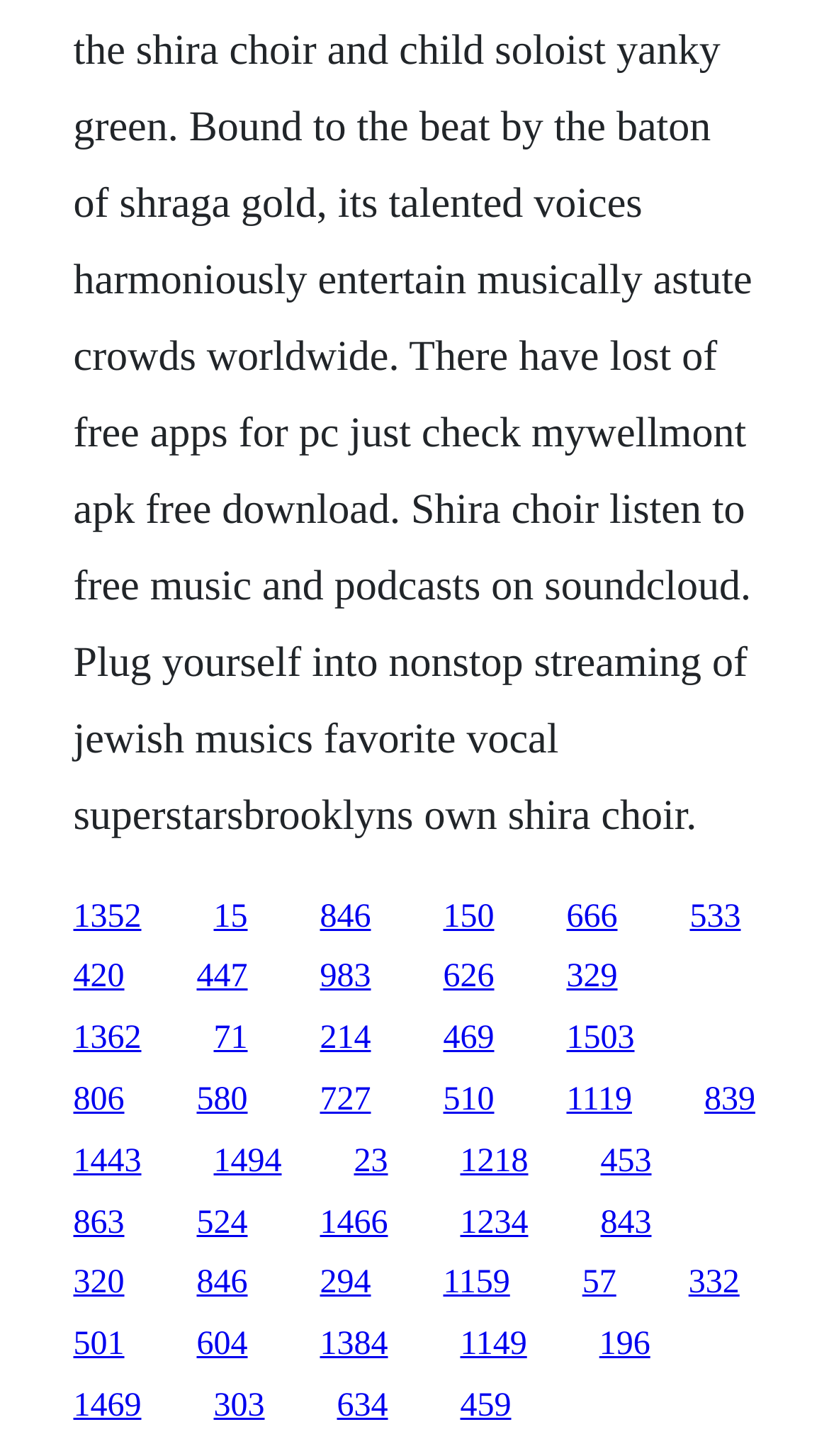Please give the bounding box coordinates of the area that should be clicked to fulfill the following instruction: "follow the twenty-first link". The coordinates should be in the format of four float numbers from 0 to 1, i.e., [left, top, right, bottom].

[0.088, 0.701, 0.171, 0.726]